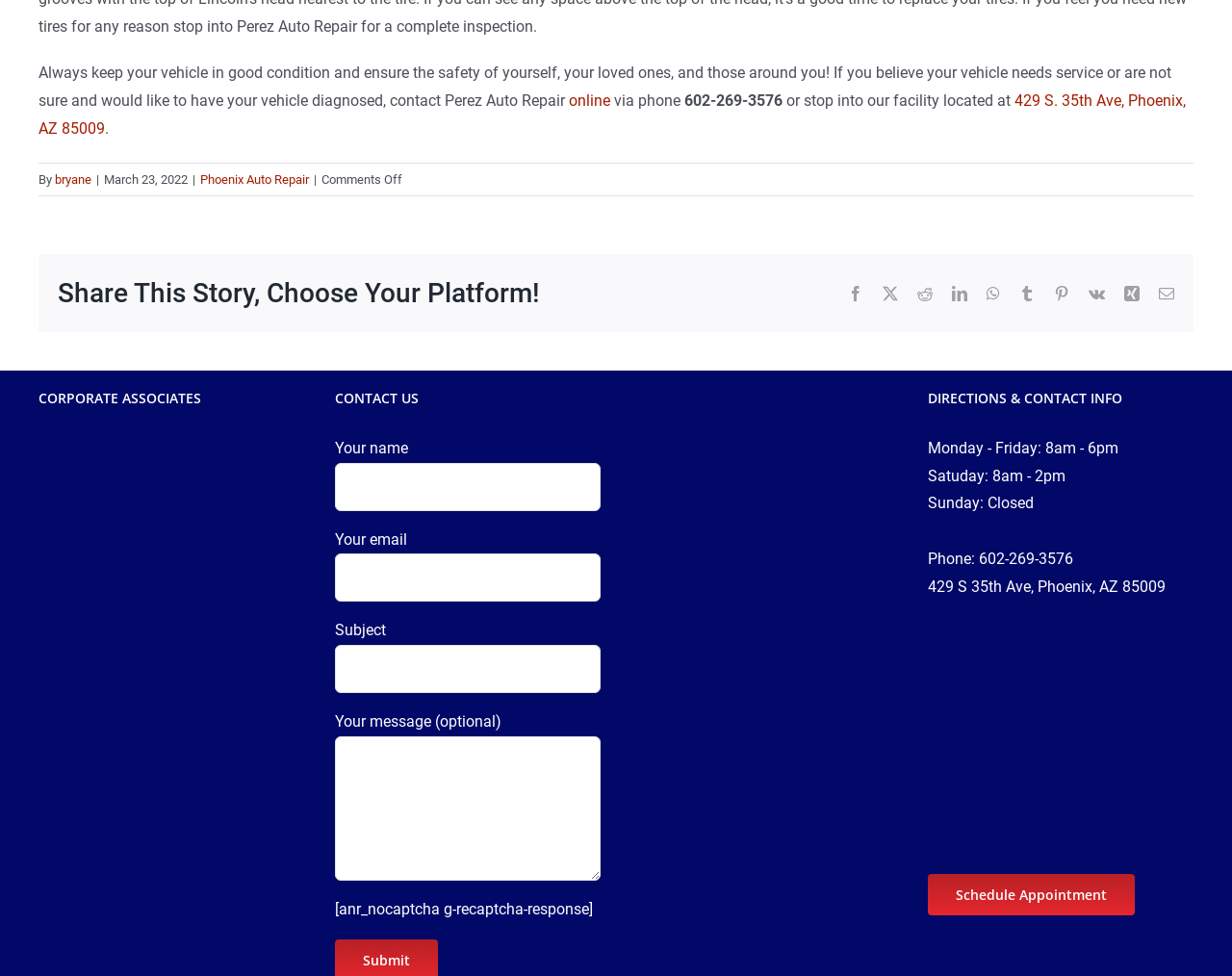What is the address of Perez Auto Repair? Please answer the question using a single word or phrase based on the image.

429 S 35th Ave, Phoenix, AZ 85009